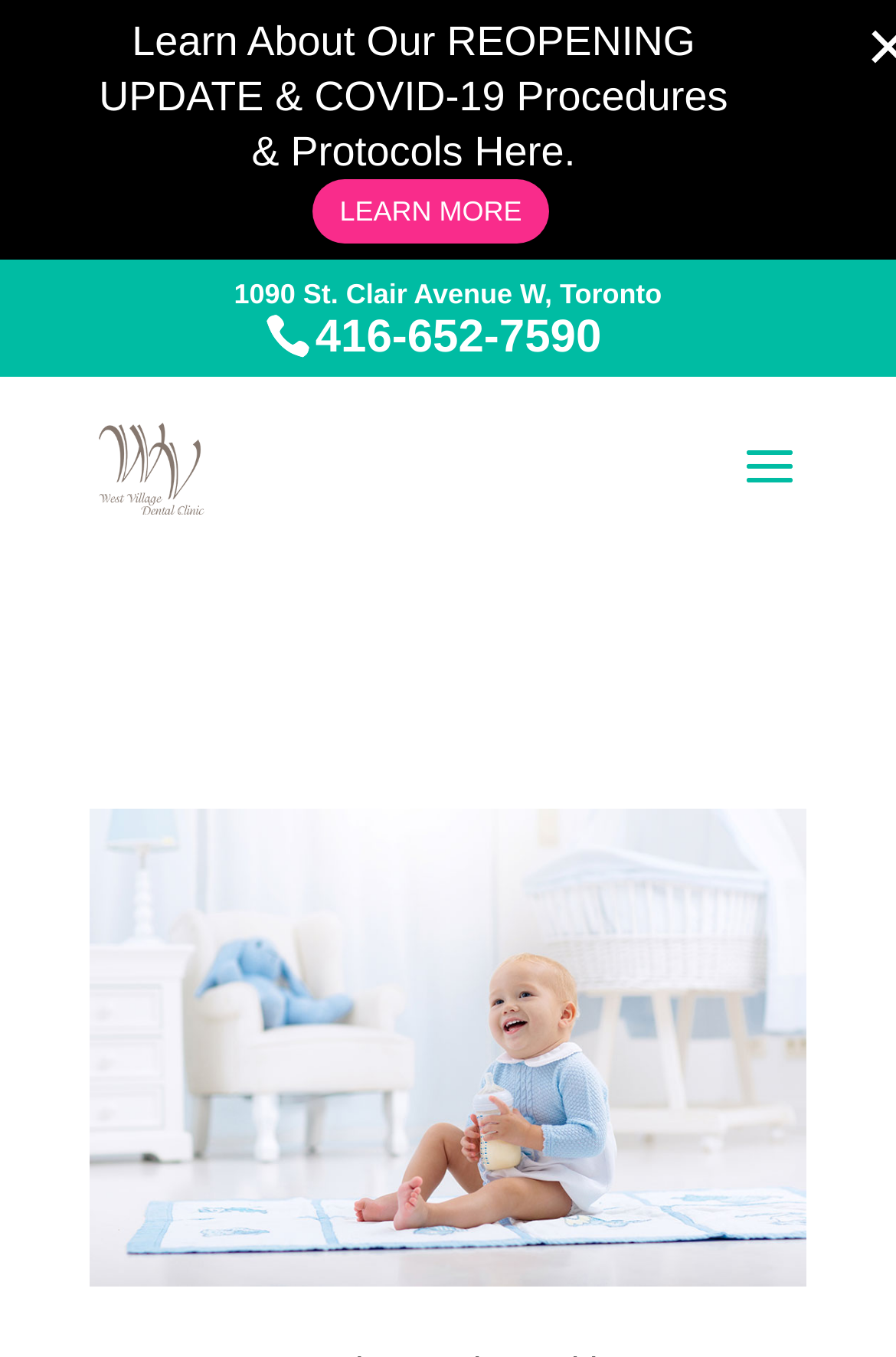Locate the bounding box coordinates of the UI element described by: "416-652-7590". The bounding box coordinates should consist of four float numbers between 0 and 1, i.e., [left, top, right, bottom].

[0.295, 0.24, 0.705, 0.264]